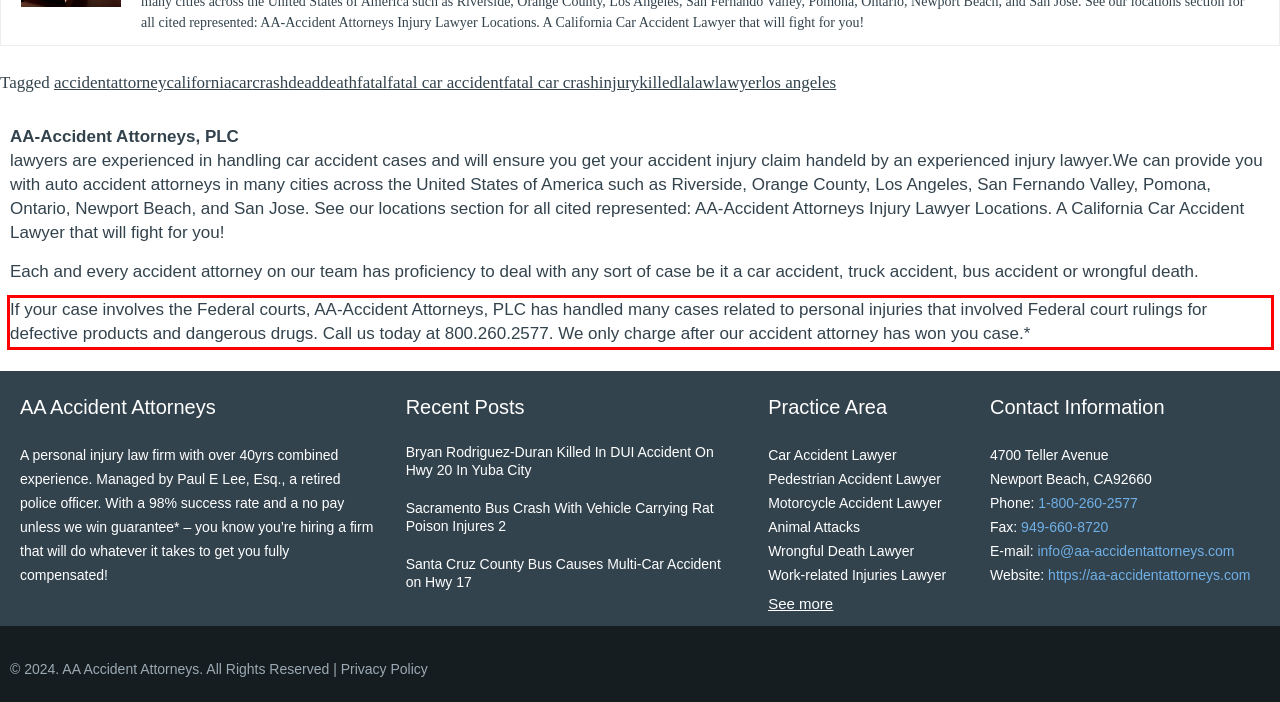Please extract the text content within the red bounding box on the webpage screenshot using OCR.

If your case involves the Federal courts, AA-Accident Attorneys, PLC has handled many cases related to personal injuries that involved Federal court rulings for defective products and dangerous drugs. Call us today at 800.260.2577. We only charge after our accident attorney has won you case.*